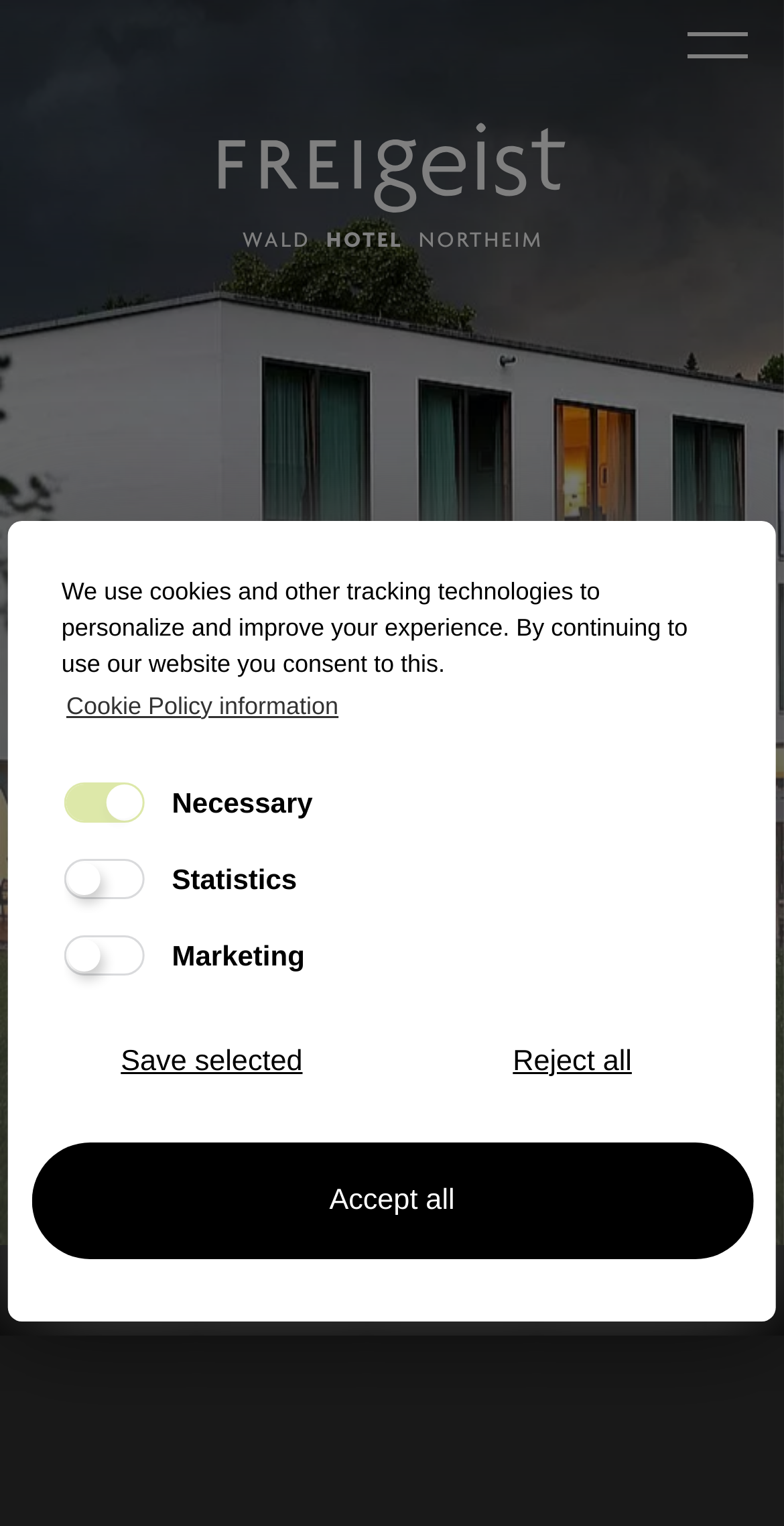Answer the question using only one word or a concise phrase: What is the name of the hotel?

FREIgeist Northeim